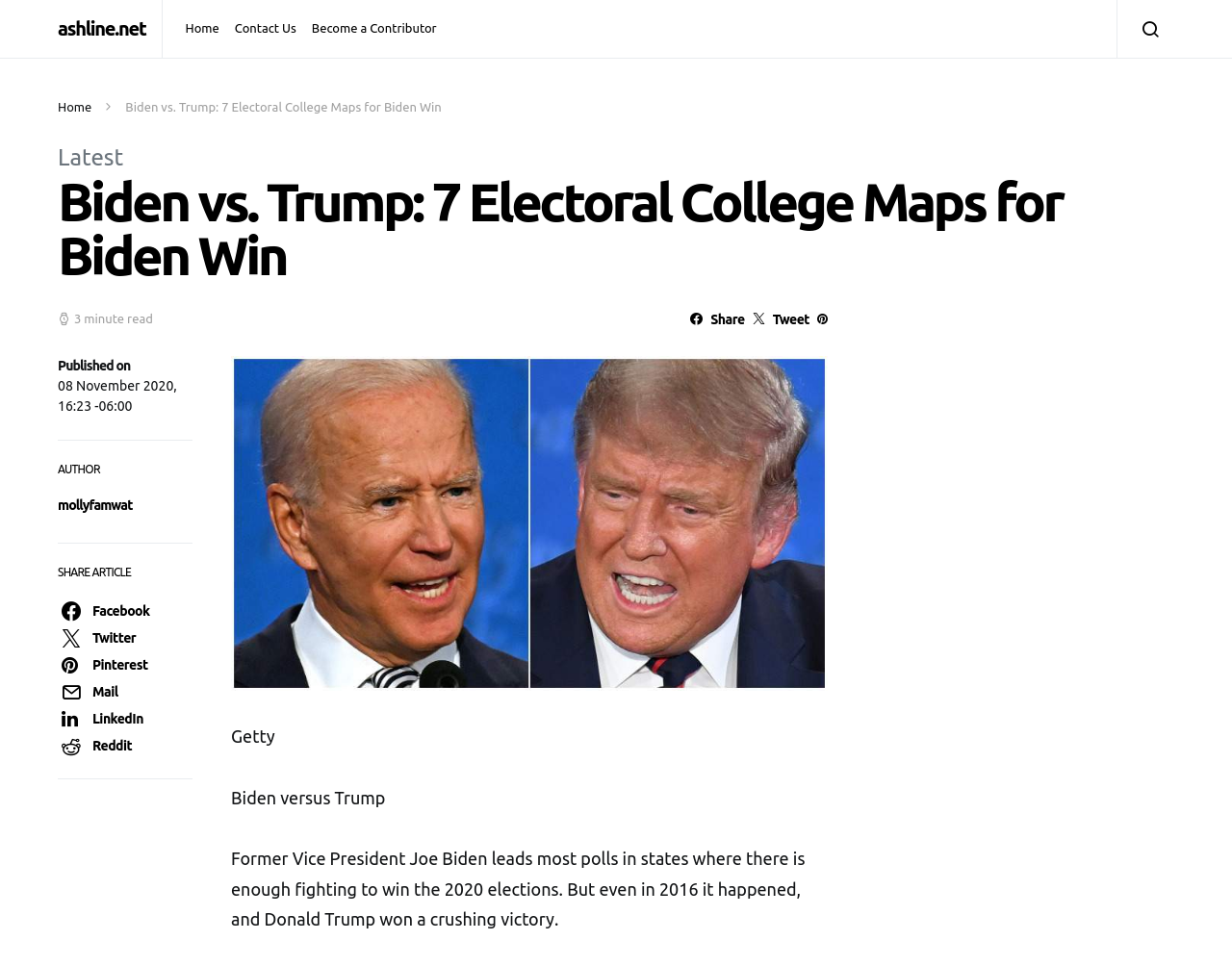Using the given element description, provide the bounding box coordinates (top-left x, top-left y, bottom-right x, bottom-right y) for the corresponding UI element in the screenshot: parent_node: ashline.net

[0.906, 0.0, 0.953, 0.06]